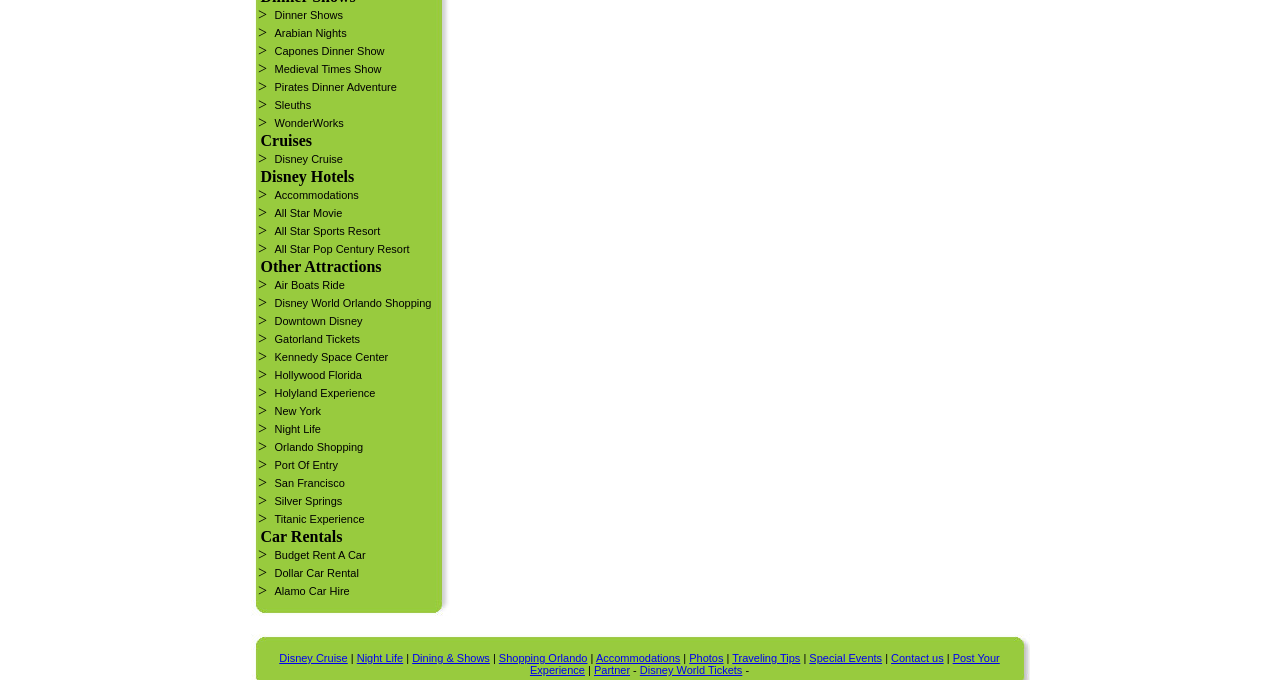Bounding box coordinates are specified in the format (top-left x, top-left y, bottom-right x, bottom-right y). All values are floating point numbers bounded between 0 and 1. Please provide the bounding box coordinate of the region this sentence describes: Capones Dinner Show

[0.214, 0.066, 0.3, 0.084]